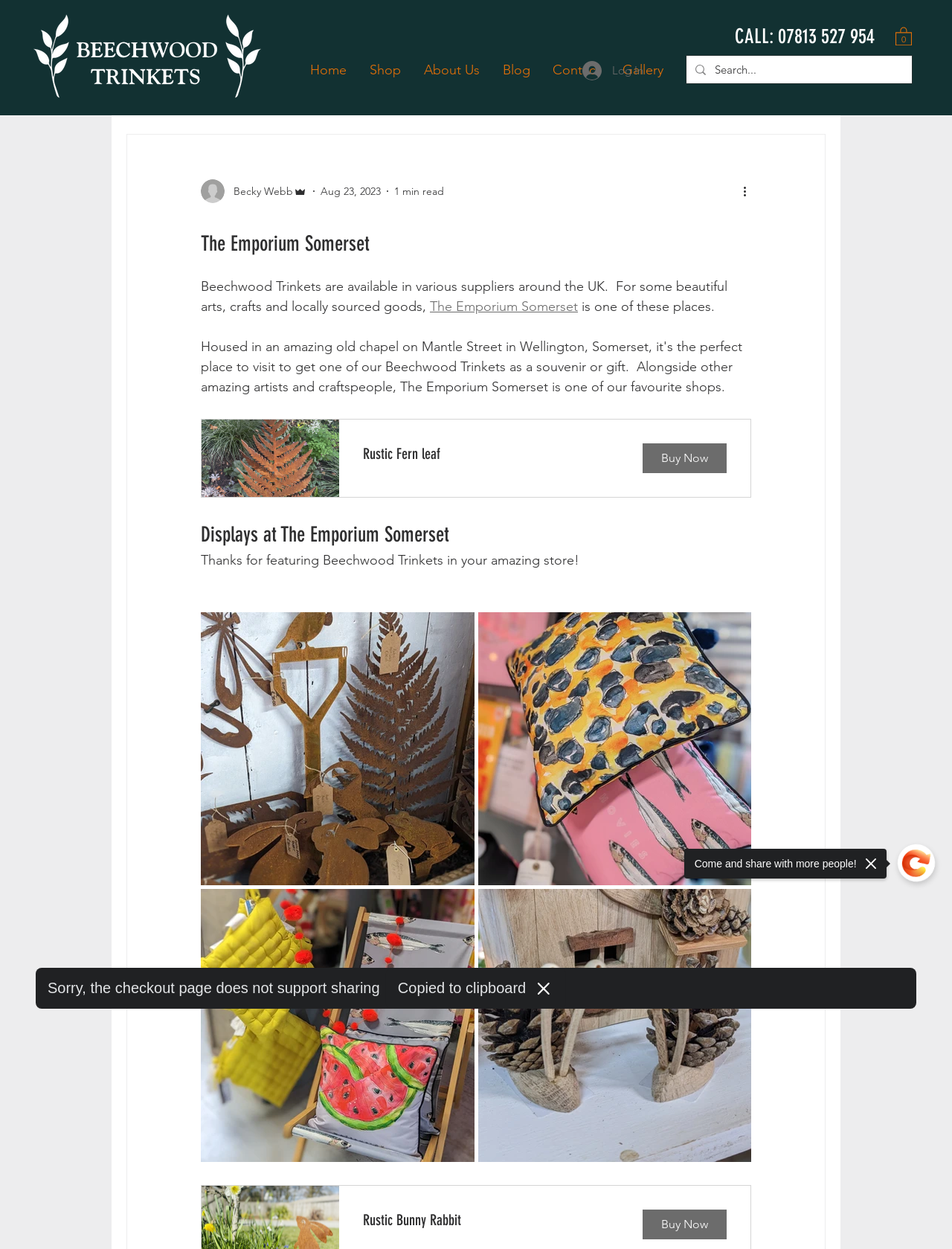Give a concise answer of one word or phrase to the question: 
How many images are displayed at the bottom of the page?

4